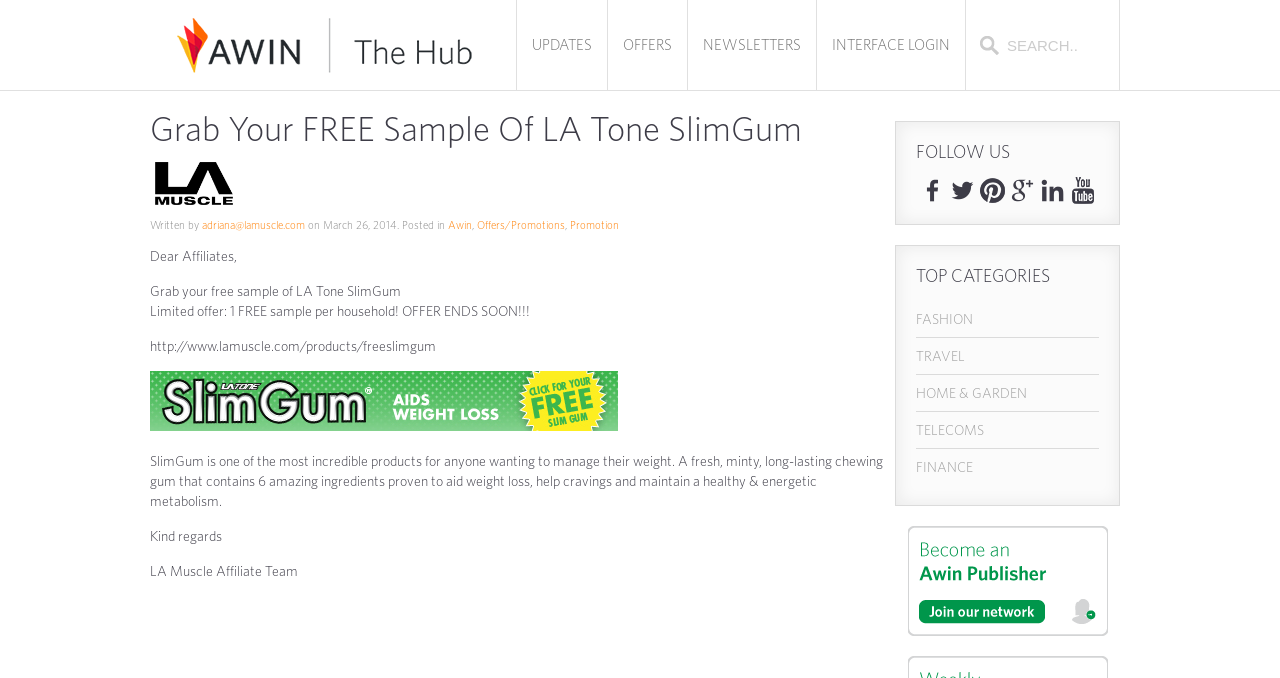Kindly determine the bounding box coordinates for the clickable area to achieve the given instruction: "Click on the 'The Hub' link".

[0.125, 0.0, 0.382, 0.133]